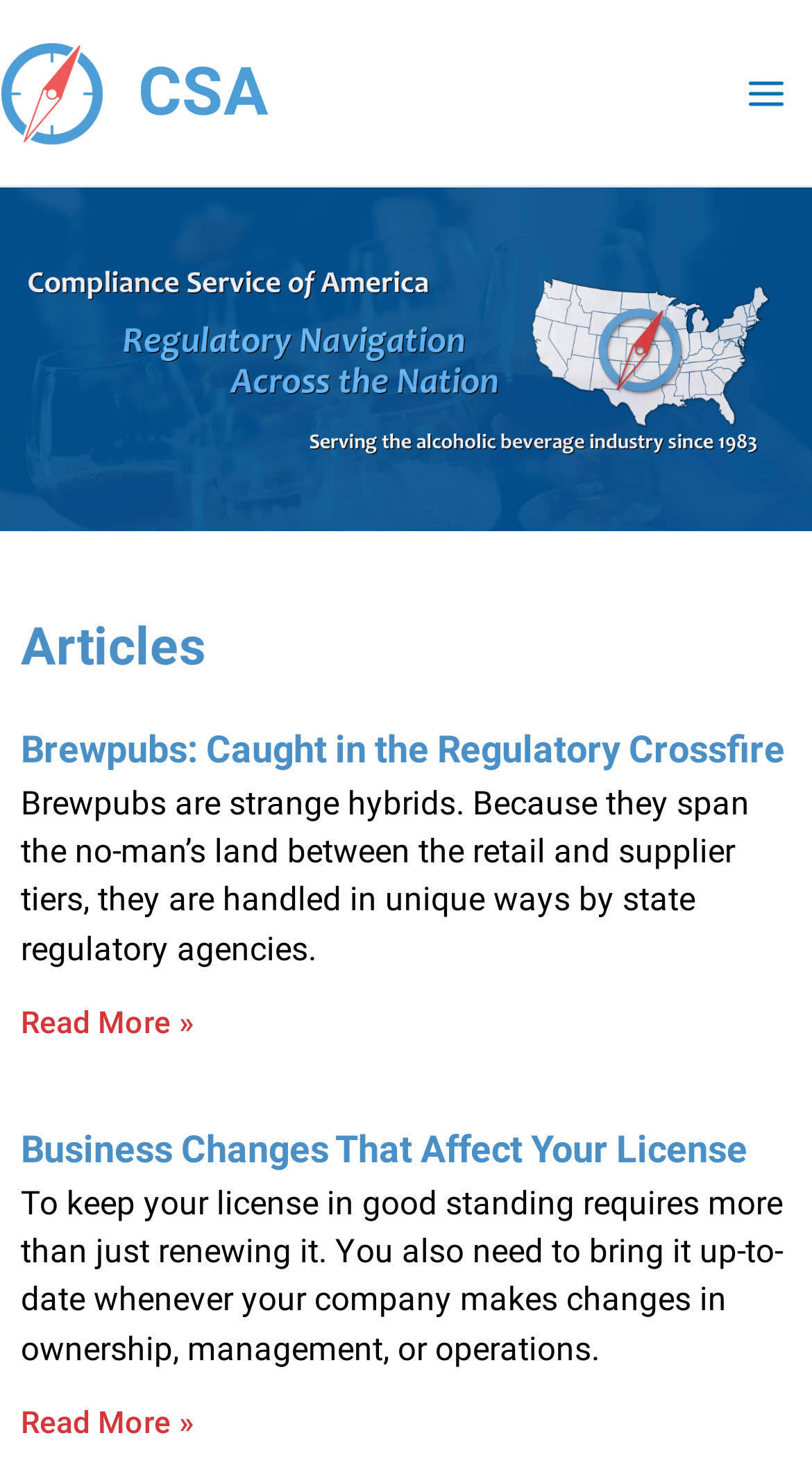What is the topic of the second article? Based on the screenshot, please respond with a single word or phrase.

Business changes affecting licenses